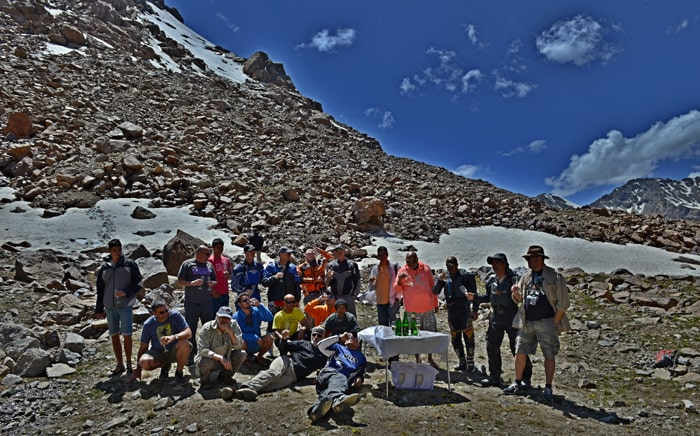Answer the following query with a single word or phrase:
What is the characteristic of the mountainous regions in the backdrop?

Rocky terrain